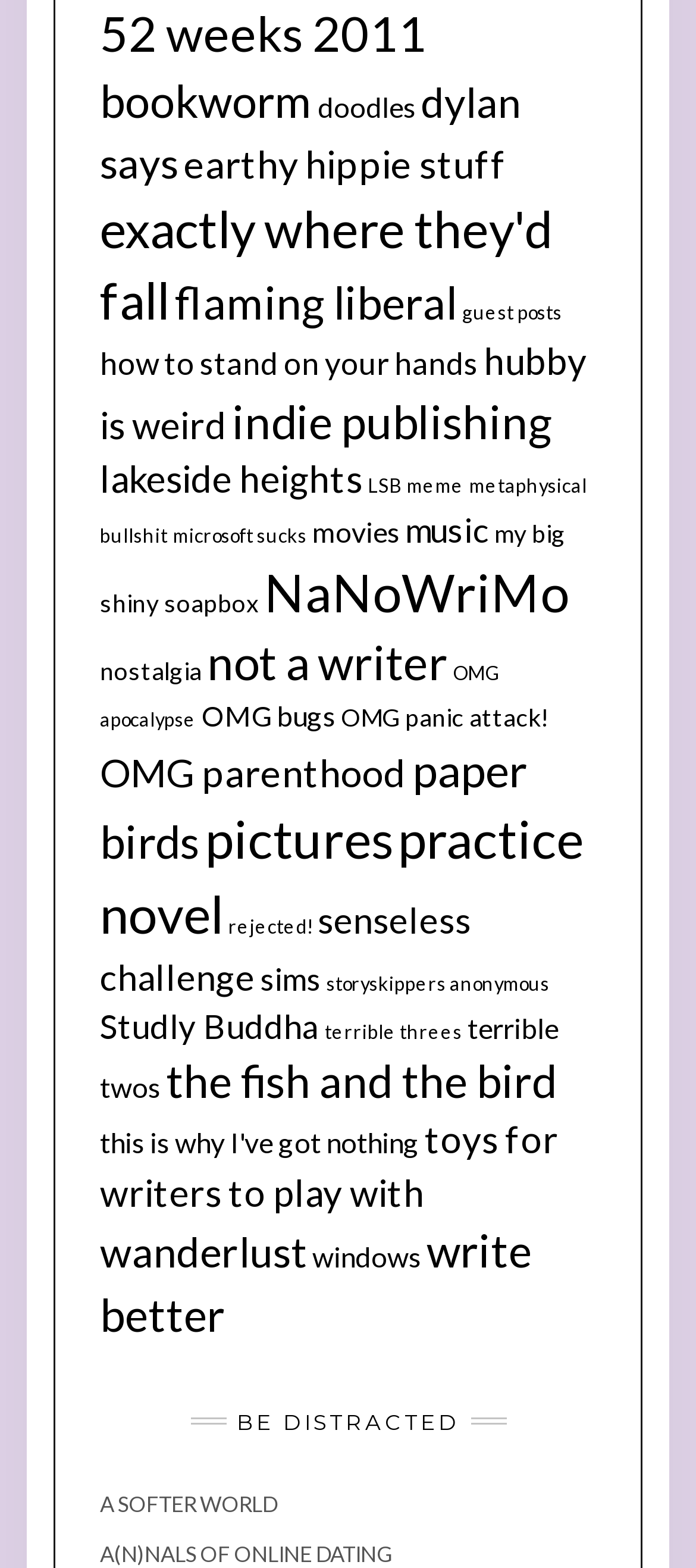Locate the bounding box coordinates of the area to click to fulfill this instruction: "Explore the 'pictures' section". The bounding box should be presented as four float numbers between 0 and 1, in the order [left, top, right, bottom].

[0.295, 0.515, 0.564, 0.555]